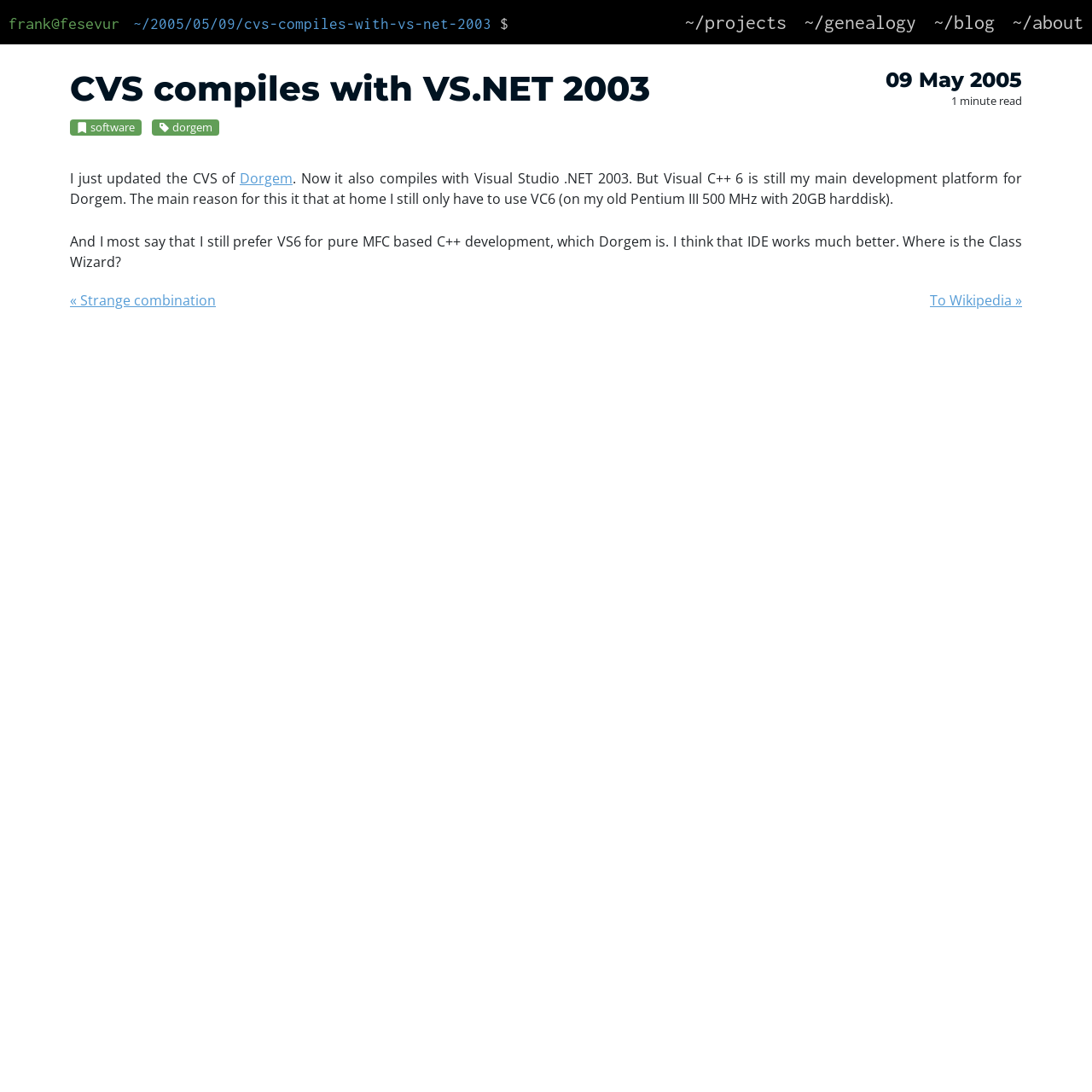Based on the image, please respond to the question with as much detail as possible:
What is the author's preferred IDE for MFC based C++ development?

The author mentions that they still prefer VS6 for pure MFC based C++ development, which Dorgem is, and thinks that IDE works much better.